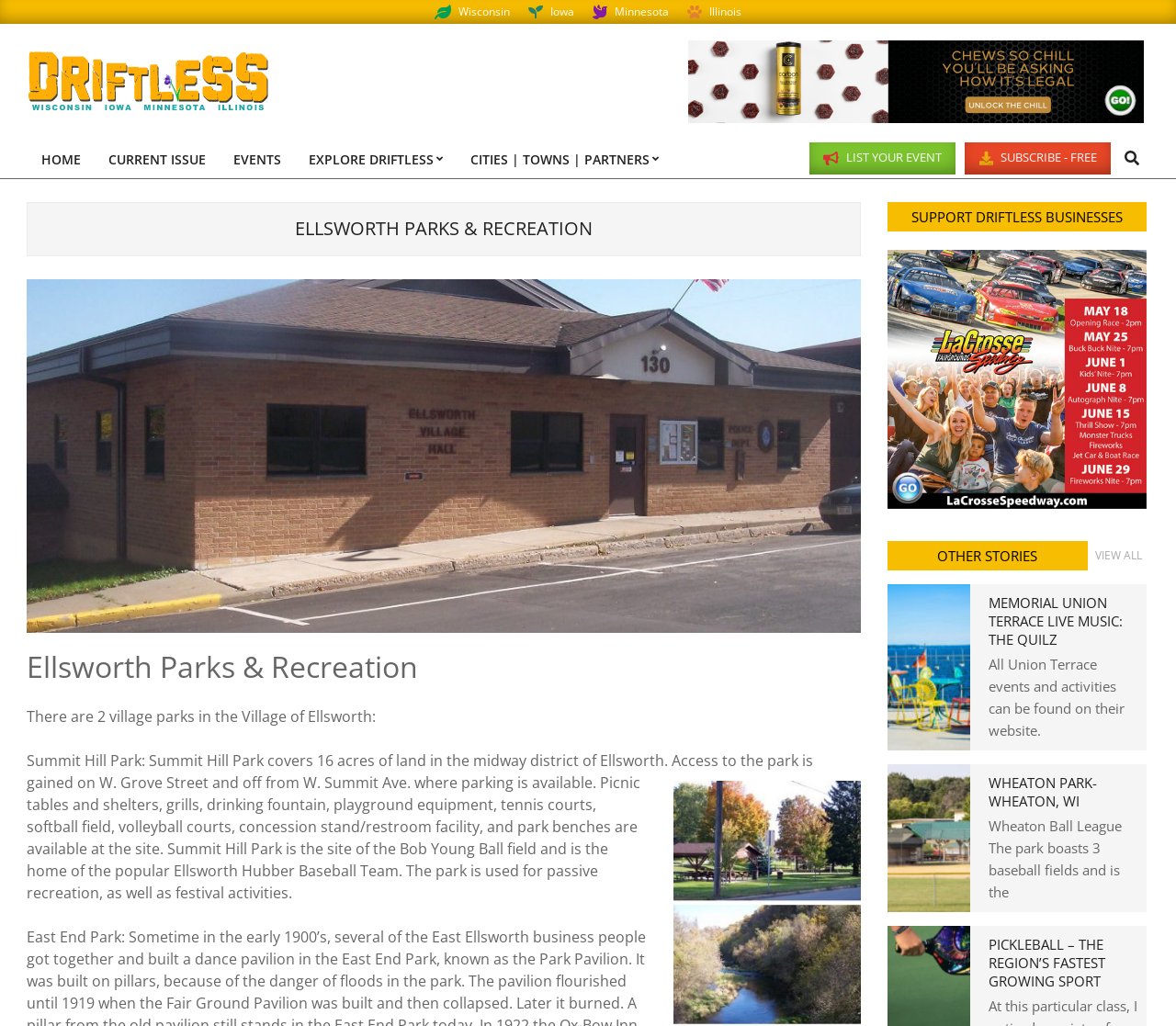What is the region's fastest growing sport?
Using the image as a reference, answer the question with a short word or phrase.

Pickleball